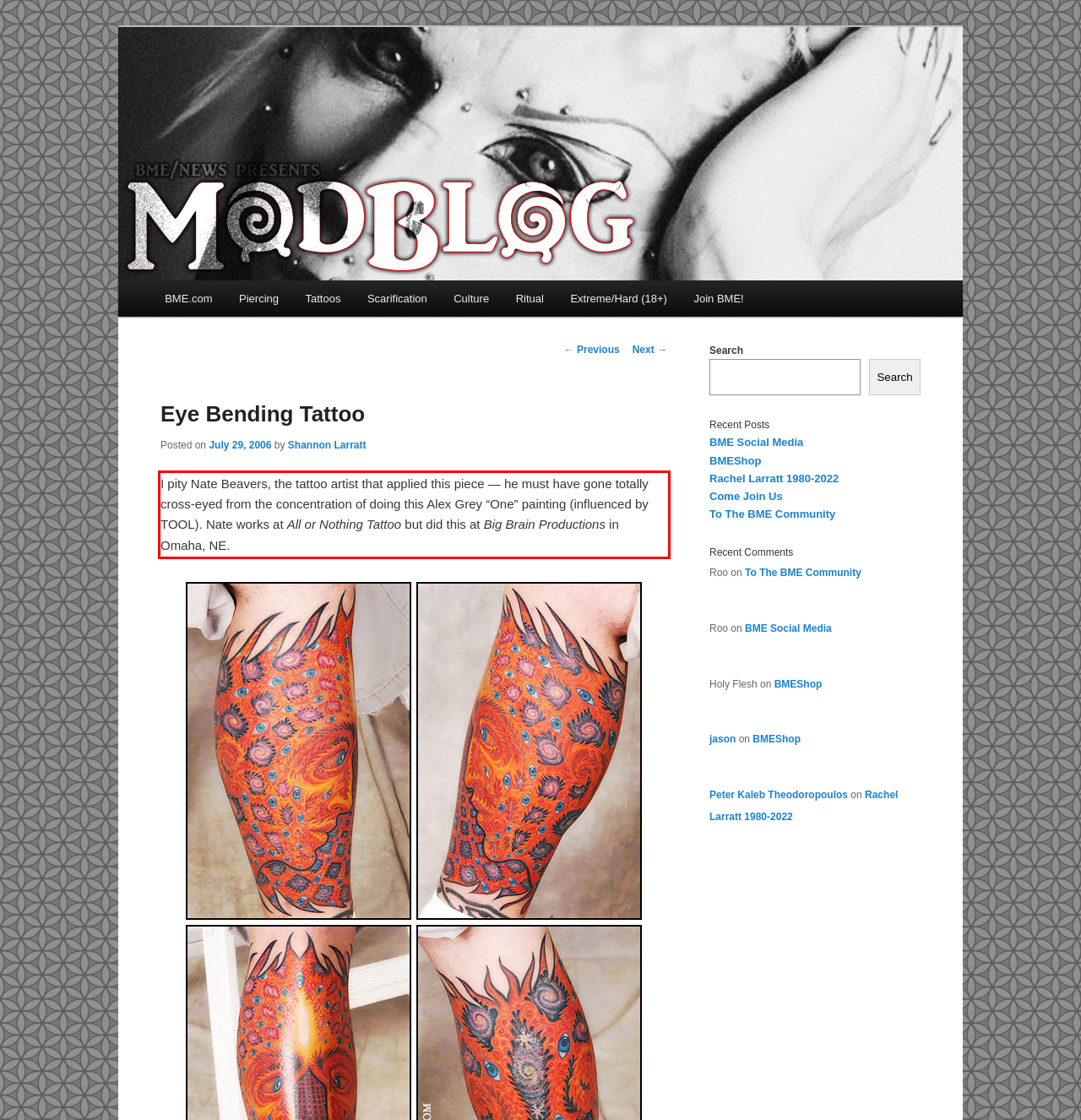Please perform OCR on the UI element surrounded by the red bounding box in the given webpage screenshot and extract its text content.

I pity Nate Beavers, the tattoo artist that applied this piece — he must have gone totally cross-eyed from the concentration of doing this Alex Grey “One” painting (influenced by TOOL). Nate works at All or Nothing Tattoo but did this at Big Brain Productions in Omaha, NE.